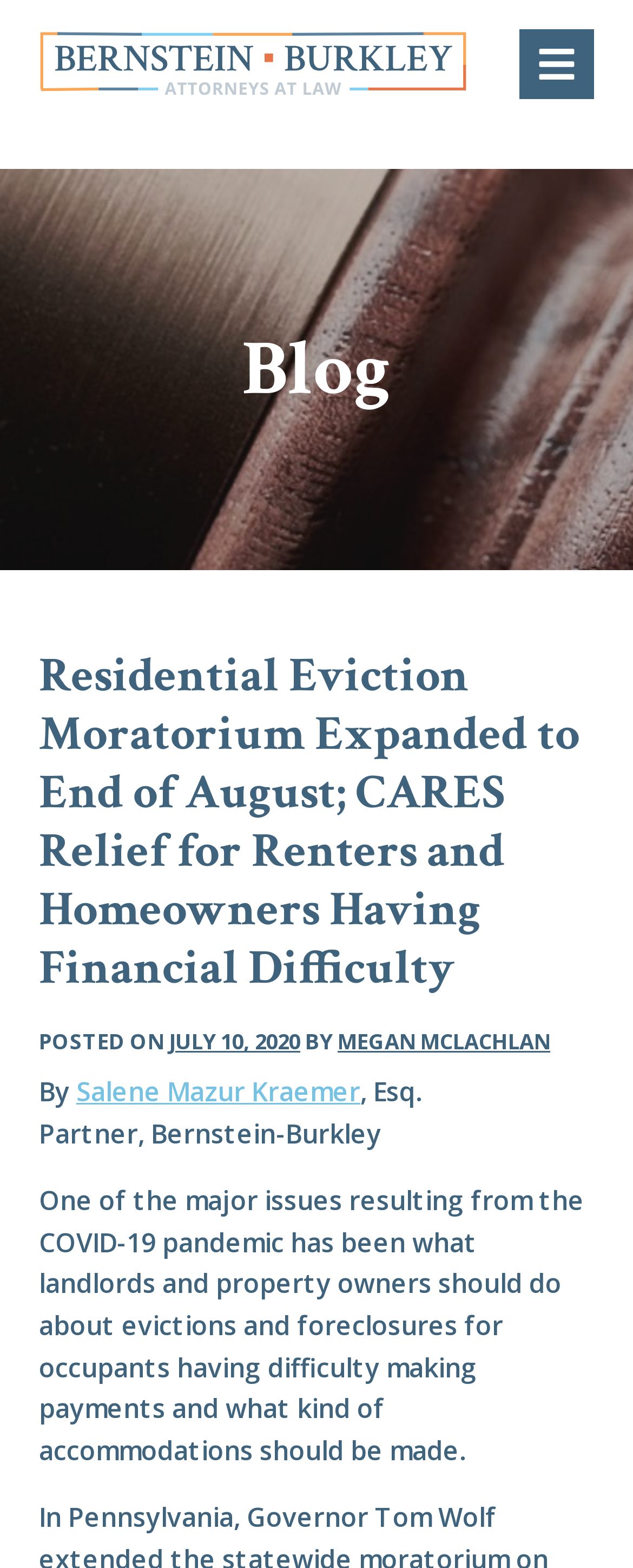Reply to the question with a single word or phrase:
What is the name of the law firm?

Bernstein Burkley